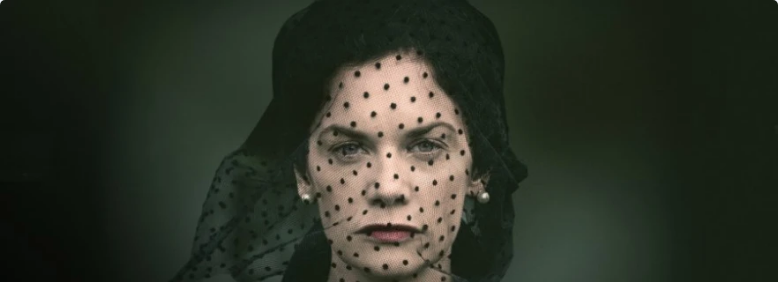What is the color of the woman's attire?
Please use the image to deliver a detailed and complete answer.

The woman is dressed in mourning attire, which is black in color, and her veil is also black with small, dark polka dots, adding to the somber mood of the portrait.